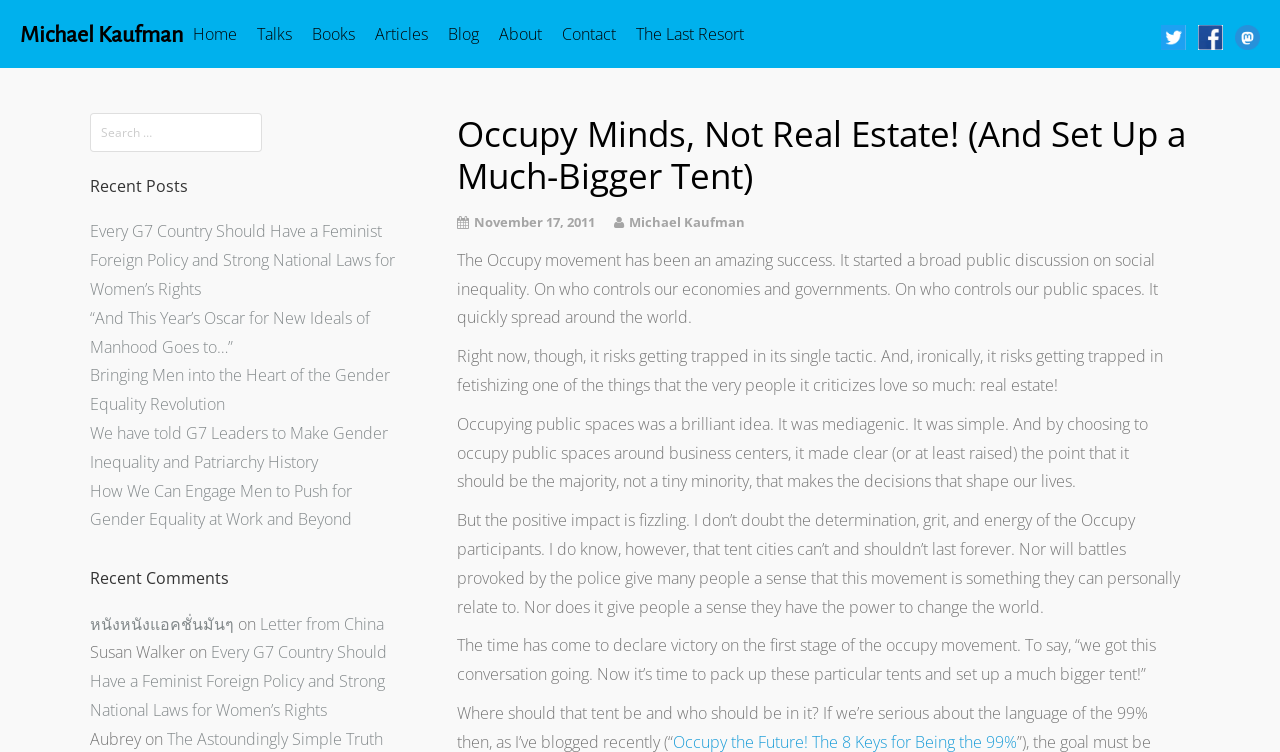Describe every aspect of the webpage in a detailed manner.

This webpage appears to be a blog or article page, with a focus on social inequality and the Occupy movement. At the top, there is a header section with a title "Occupy Minds, Not Real Estate! (And Set Up a Much-Bigger Tent)" and a subtitle "Michael Kaufman". Below this, there are several links to different sections of the website, including "Home", "Talks", "Books", "Articles", "Blog", "About", and "Contact".

To the right of these links, there are three social media icons: Twitter, Facebook, and Mastodon. Below the header section, there is a main content area with a heading "Occupy Minds, Not Real Estate! (And Set Up a Much-Bigger Tent)" and a series of paragraphs discussing the Occupy movement and its impact on social inequality. The text argues that while the movement has been successful in starting a public discussion, it risks getting trapped in its single tactic and fetishizing real estate.

On the left side of the page, there is a search box with a placeholder text "Search …". Below this, there is a section titled "Recent Posts" with five links to different articles, including "Every G7 Country Should Have a Feminist Foreign Policy and Strong National Laws for Women’s Rights" and "How We Can Engage Men to Push for Gender Equality at Work and Beyond". Further down, there is a section titled "Recent Comments" with several links to comments on different articles, including "หนังหนังแอคชั่นมันๆ" and "Letter from China".

Overall, the webpage appears to be a blog or article page focused on social inequality and the Occupy movement, with a mix of text, links, and social media icons.